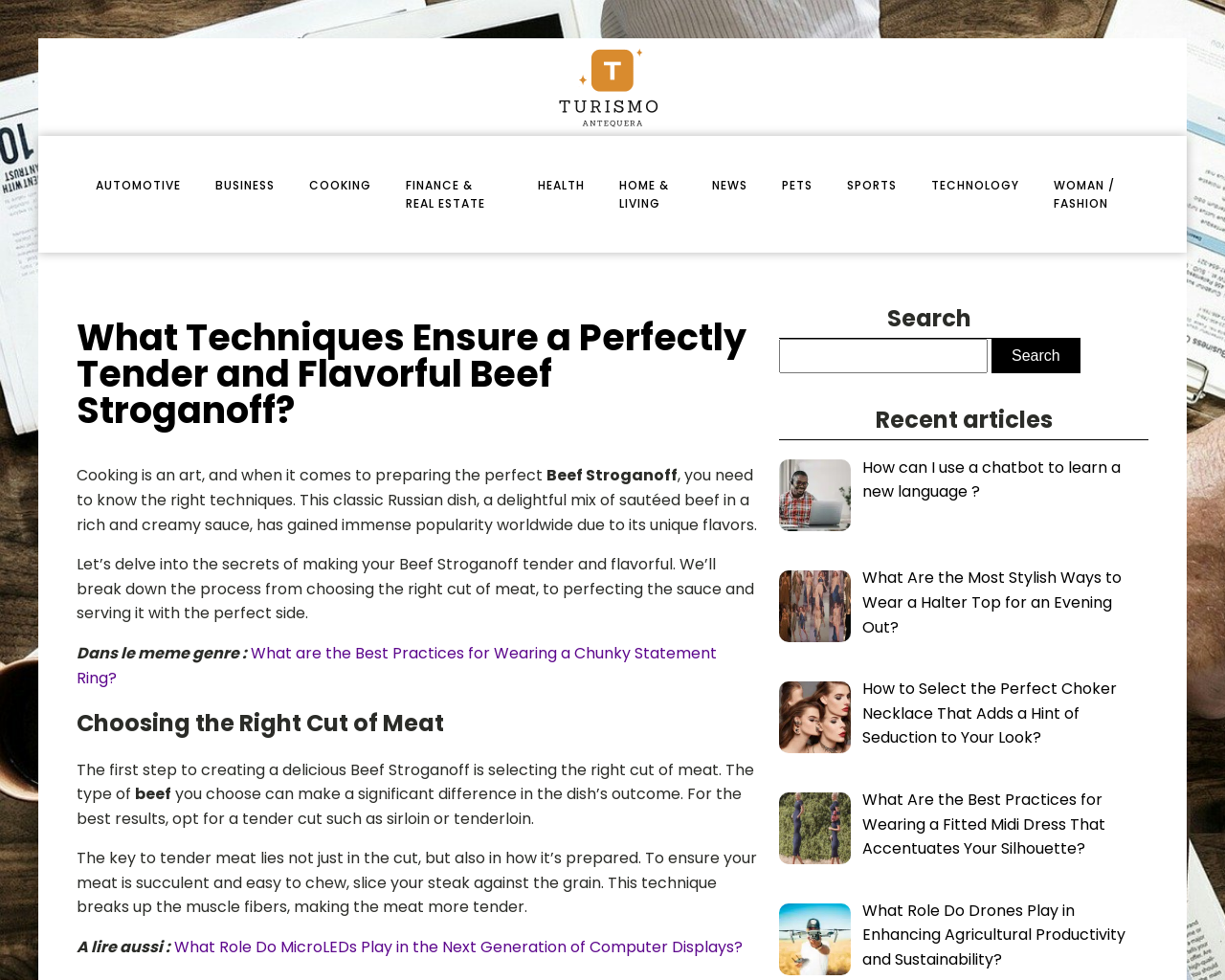Determine the coordinates of the bounding box that should be clicked to complete the instruction: "Search for something". The coordinates should be represented by four float numbers between 0 and 1: [left, top, right, bottom].

[0.636, 0.345, 0.882, 0.381]